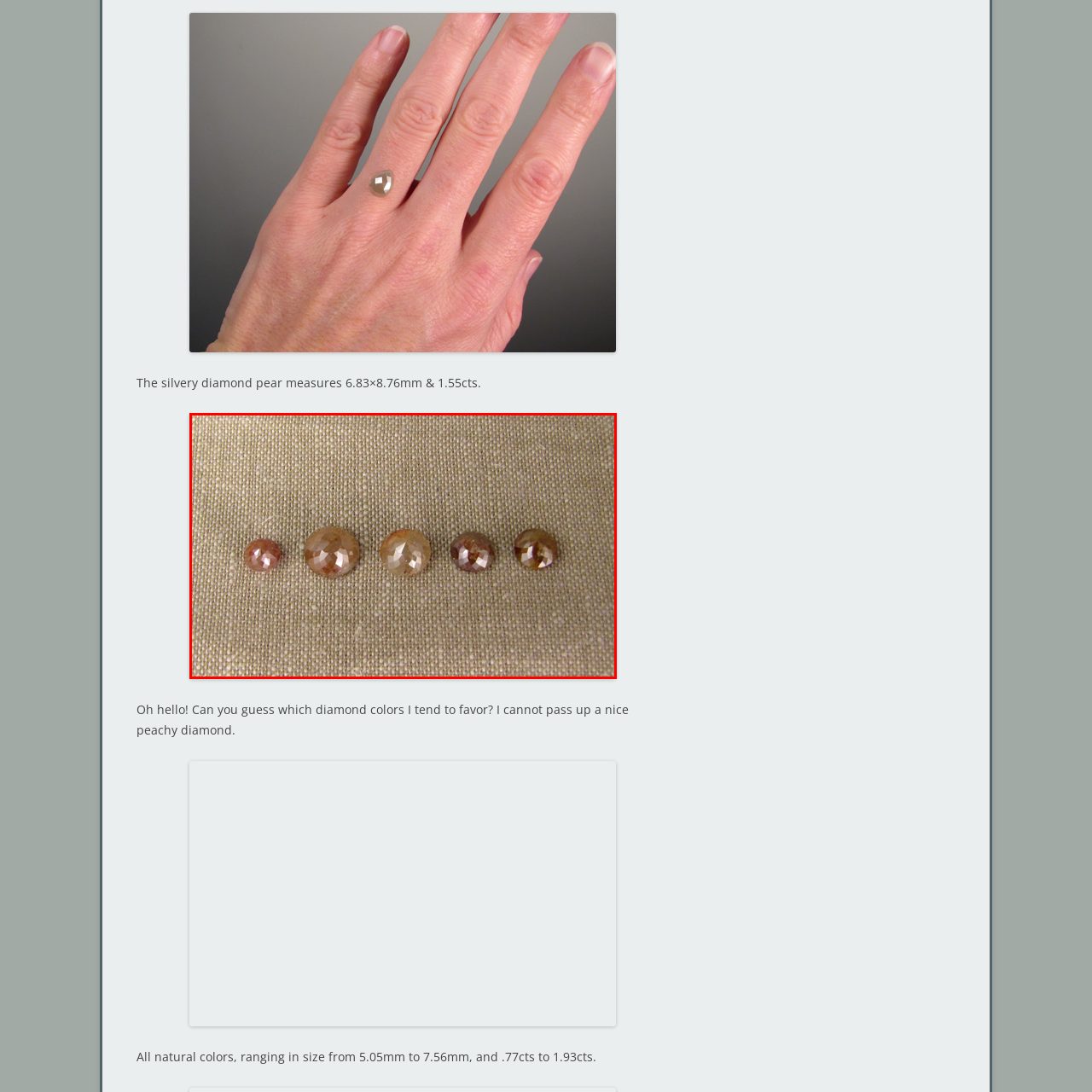What is the color of the diamonds?
Observe the image marked by the red bounding box and generate a detailed answer to the question.

The caption describes the diamonds as exhibiting a unique peachy hue, which suggests that the diamonds have a soft, warm color.